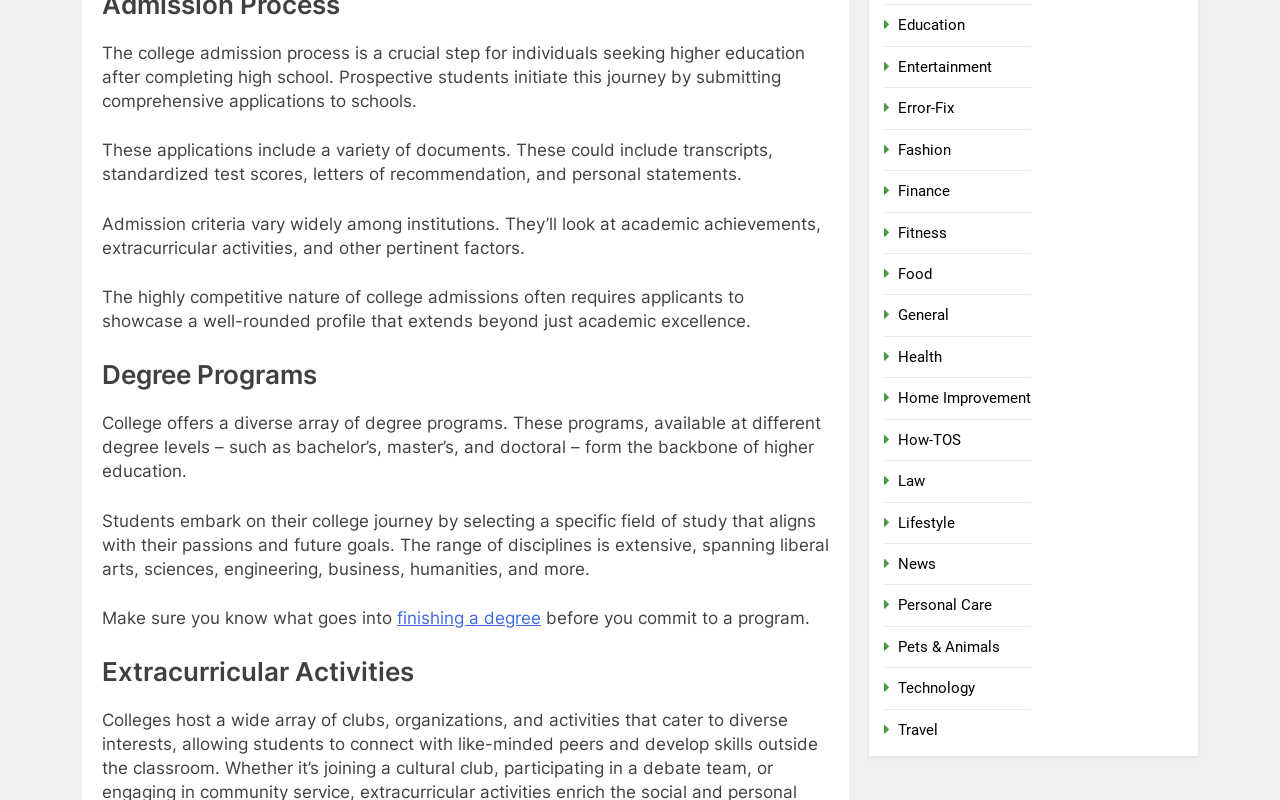Bounding box coordinates are given in the format (top-left x, top-left y, bottom-right x, bottom-right y). All values should be floating point numbers between 0 and 1. Provide the bounding box coordinate for the UI element described as: Pets & Animals

[0.702, 0.797, 0.781, 0.82]